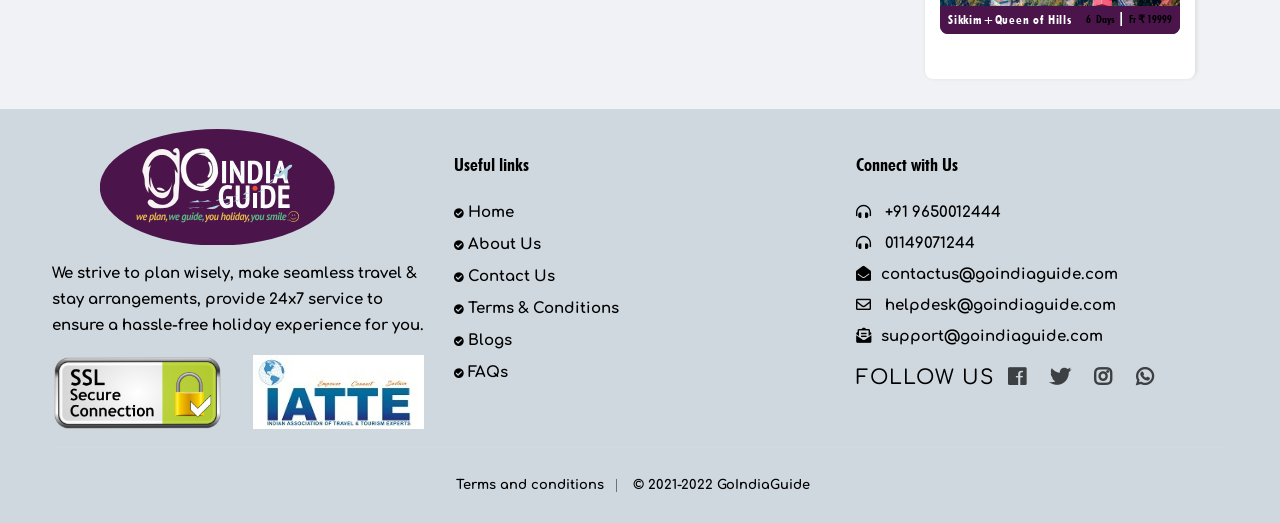Please find and report the bounding box coordinates of the element to click in order to perform the following action: "View 'Blogs'". The coordinates should be expressed as four float numbers between 0 and 1, in the format [left, top, right, bottom].

[0.366, 0.628, 0.4, 0.677]